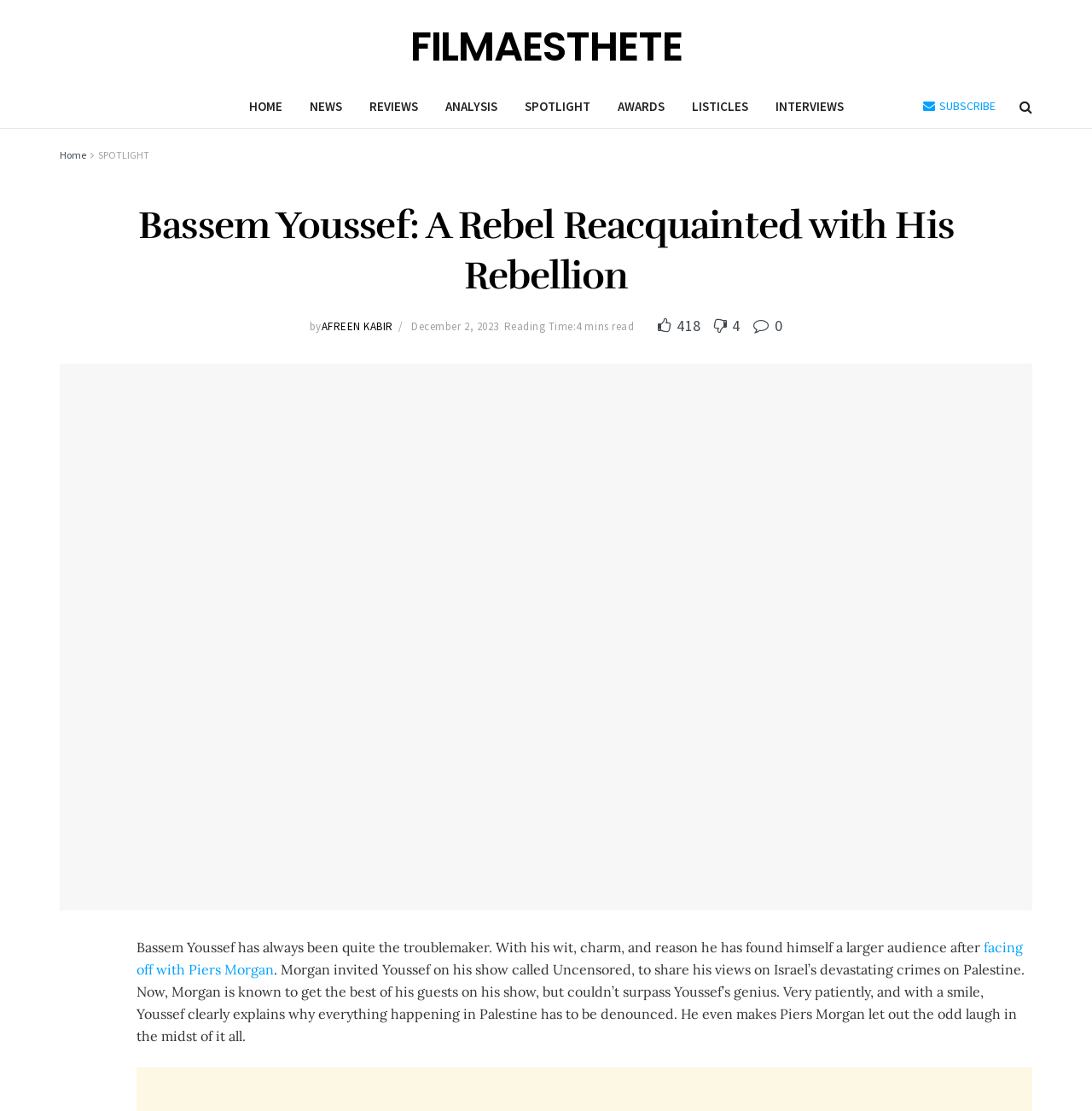Who is the author of the article?
Using the image as a reference, answer the question in detail.

The author of the article can be found by looking at the text 'by' followed by the author's name, which is 'AFREEN KABIR'.